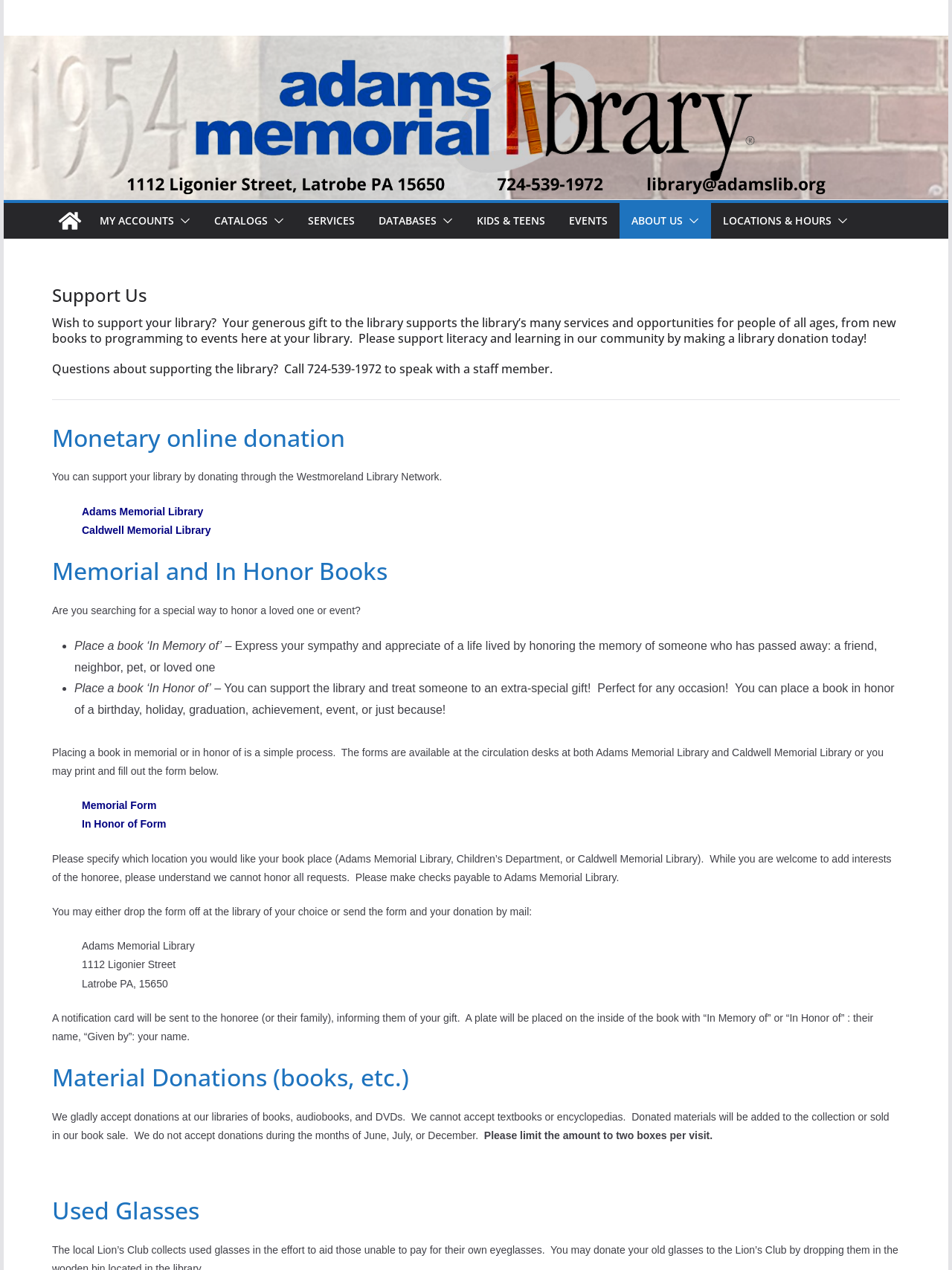Pinpoint the bounding box coordinates of the element to be clicked to execute the instruction: "Click the 'Memorial Form' link".

[0.086, 0.63, 0.164, 0.639]